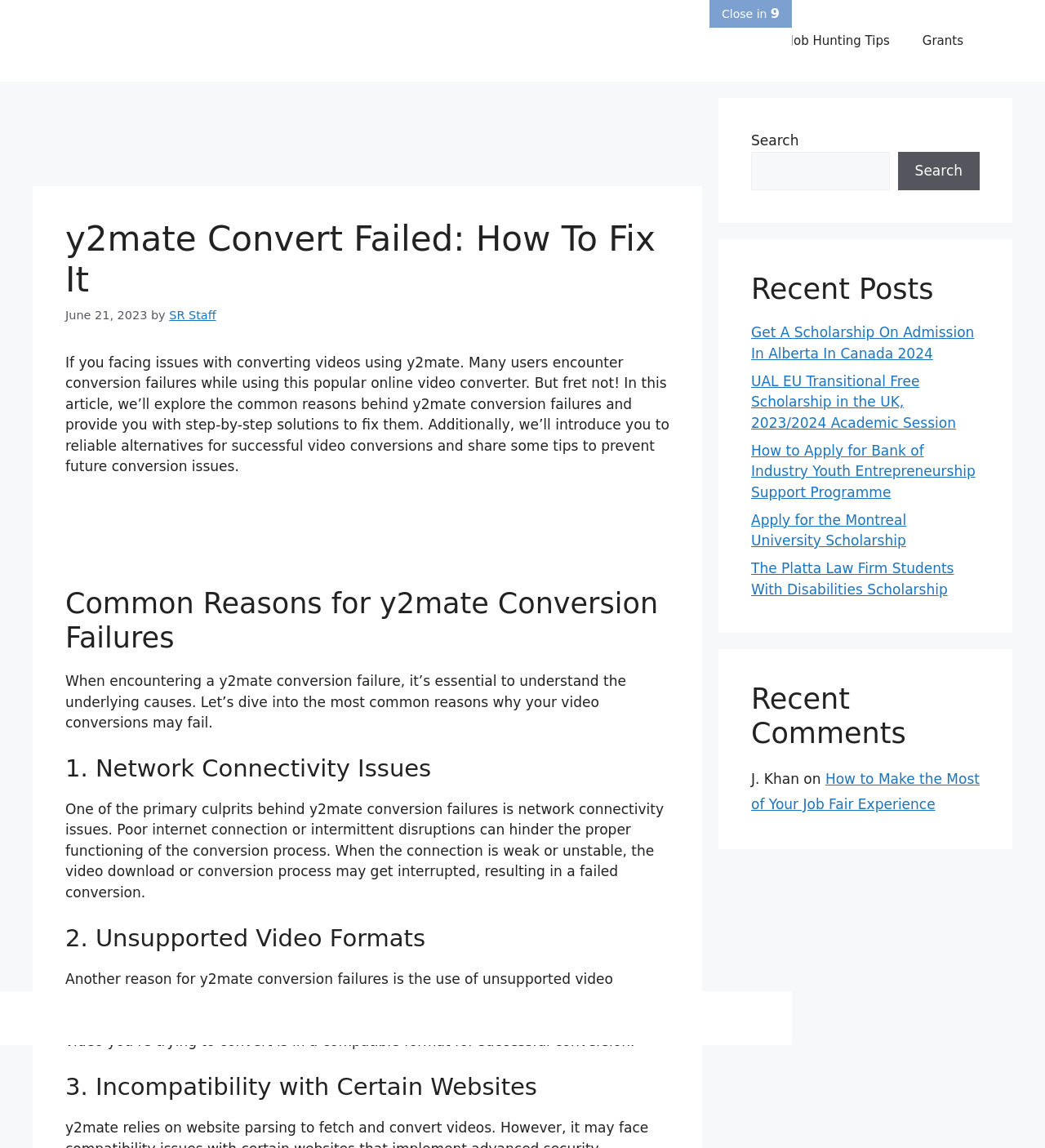What is the purpose of the article?
Relying on the image, give a concise answer in one word or a brief phrase.

To provide solutions to y2mate conversion failures